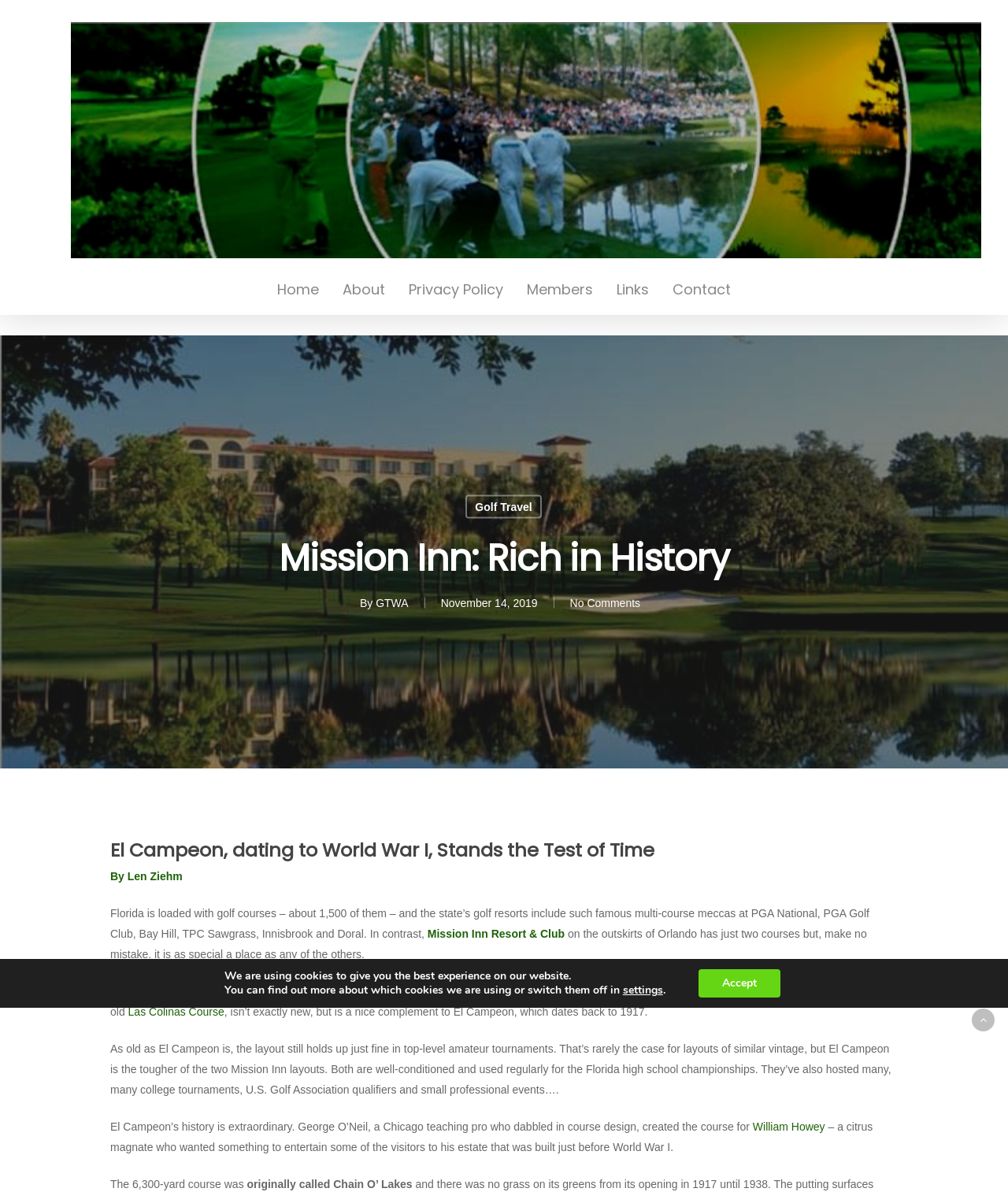What is the name of the golf course mentioned in the article?
Provide a fully detailed and comprehensive answer to the question.

I found the answer by reading the article, which mentions 'Mission Inn is just a bit different. It has one of the Sunshine State’s oldest courses, now called El Campeon, that is rich in history.' This indicates that El Campeon is the name of the golf course.